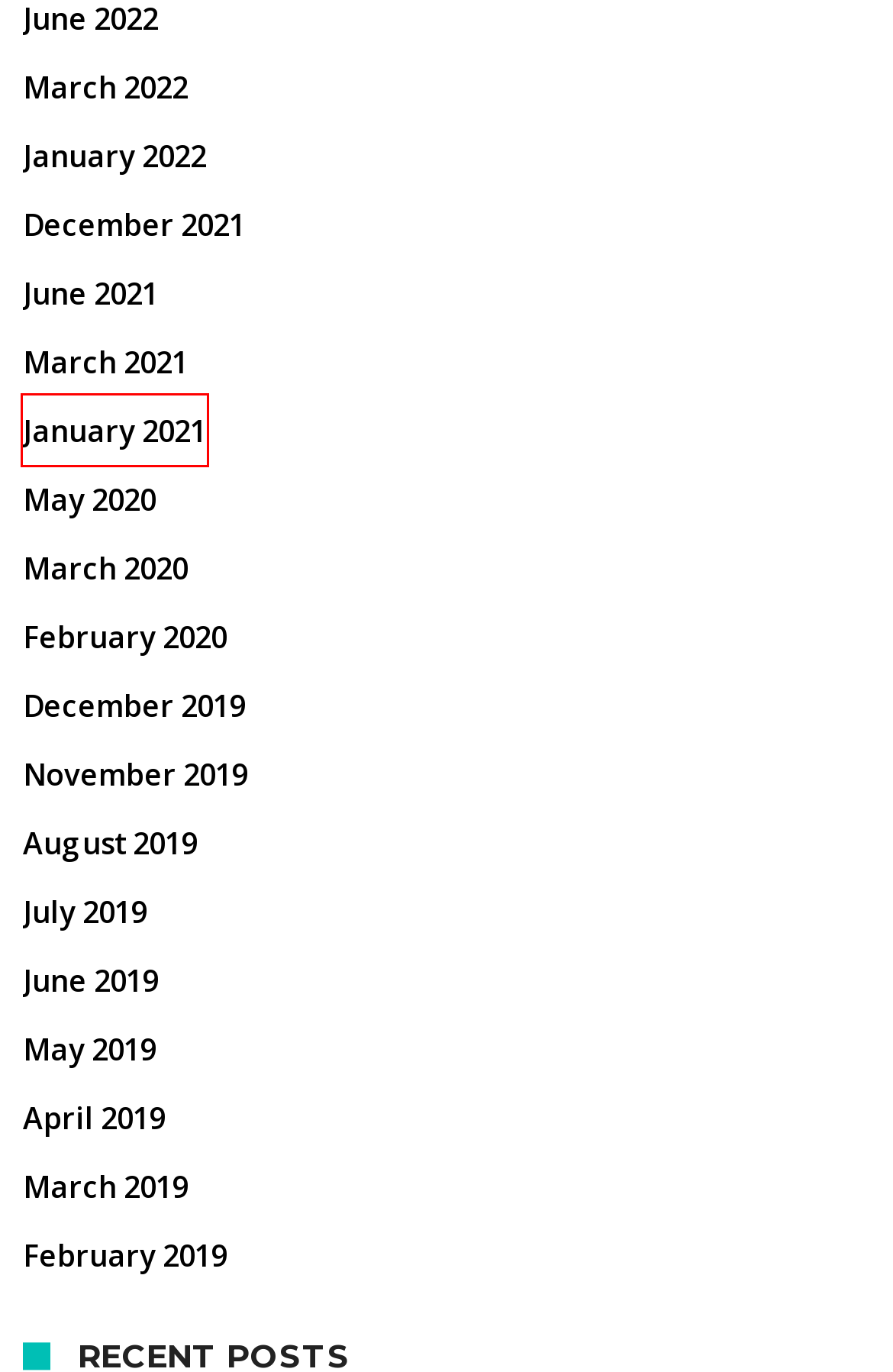Analyze the screenshot of a webpage that features a red rectangle bounding box. Pick the webpage description that best matches the new webpage you would see after clicking on the element within the red bounding box. Here are the candidates:
A. June, 2021 - Plum Tomatoes Restaurant - cooking tips
B. January, 2021 - Plum Tomatoes Restaurant - cooking tips
C. March, 2021 - Plum Tomatoes Restaurant - cooking tips
D. March, 2020 - Plum Tomatoes Restaurant - cooking tips
E. May, 2019 - Plum Tomatoes Restaurant - cooking tips
F. August, 2019 - Plum Tomatoes Restaurant - cooking tips
G. February, 2020 - Plum Tomatoes Restaurant - cooking tips
H. December, 2019 - Plum Tomatoes Restaurant - cooking tips

B